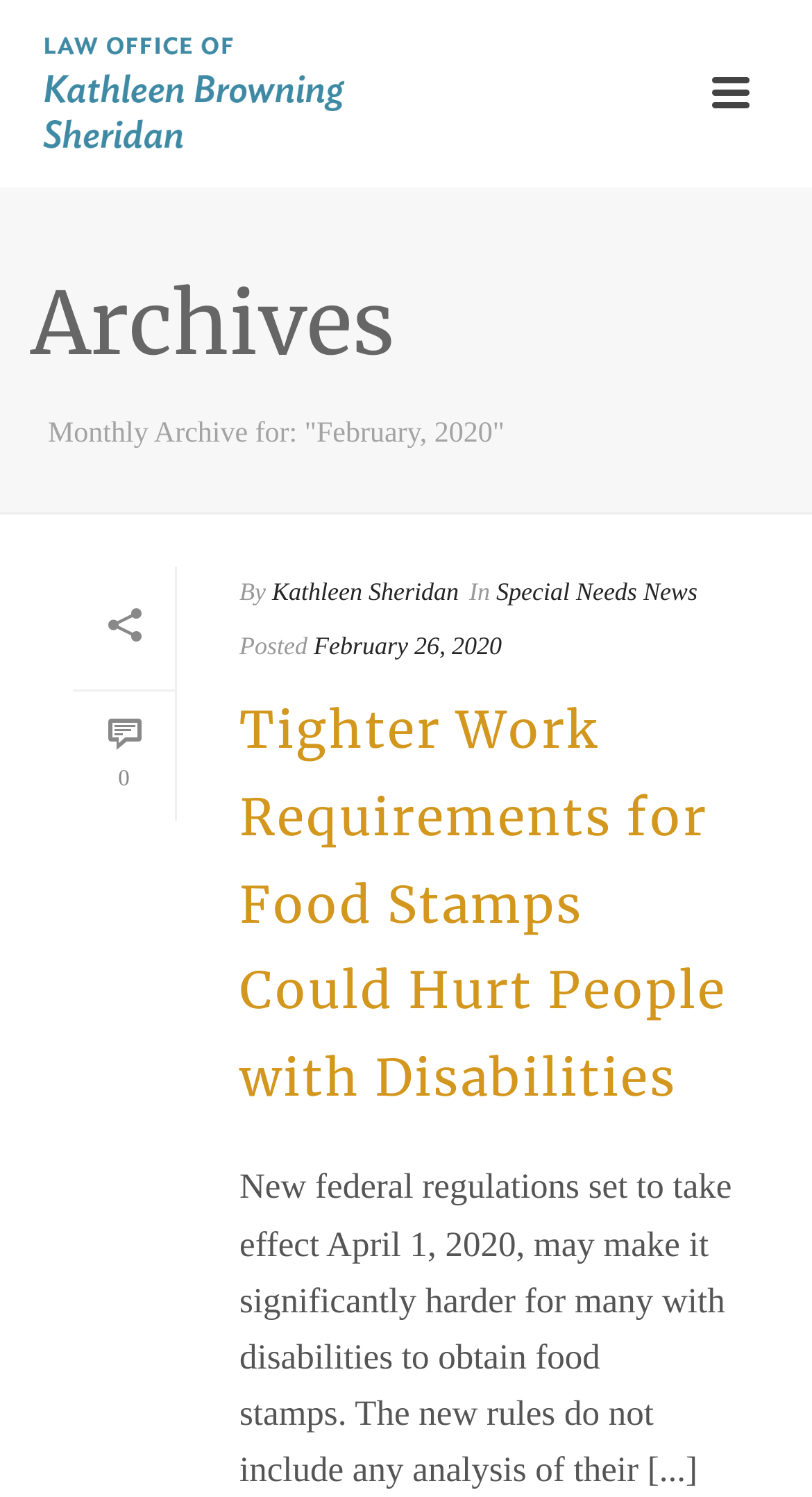From the webpage screenshot, identify the region described by February 26, 2020. Provide the bounding box coordinates as (top-left x, top-left y, bottom-right x, bottom-right y), with each value being a floating point number between 0 and 1.

[0.386, 0.421, 0.618, 0.441]